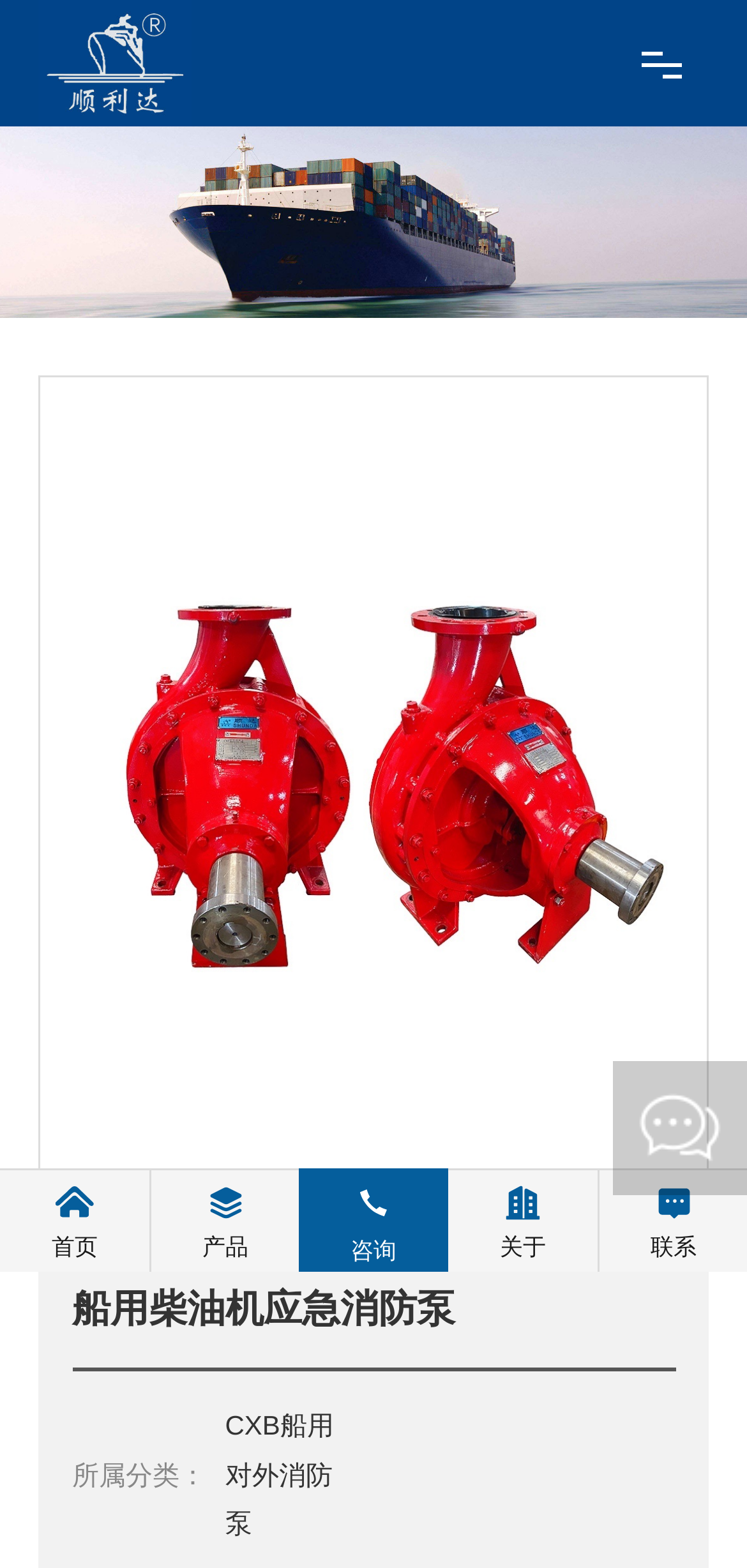Provide the bounding box coordinates of the HTML element this sentence describes: "Menu". The bounding box coordinates consist of four float numbers between 0 and 1, i.e., [left, top, right, bottom].

None